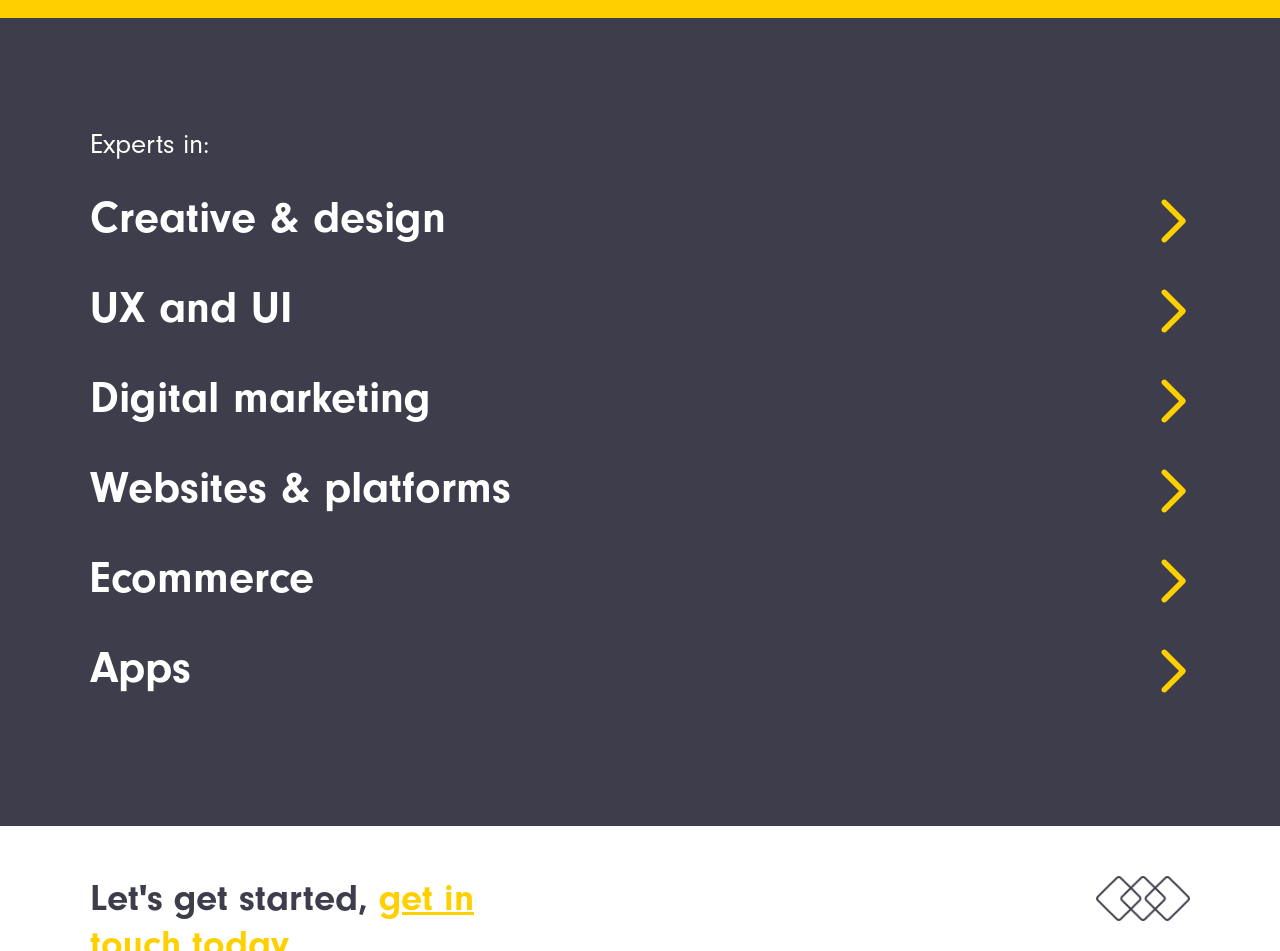Identify the bounding box coordinates for the UI element described as follows: Ecommerce. Use the format (top-left x, top-left y, bottom-right x, bottom-right y) and ensure all values are floating point numbers between 0 and 1.

[0.07, 0.564, 0.93, 0.659]